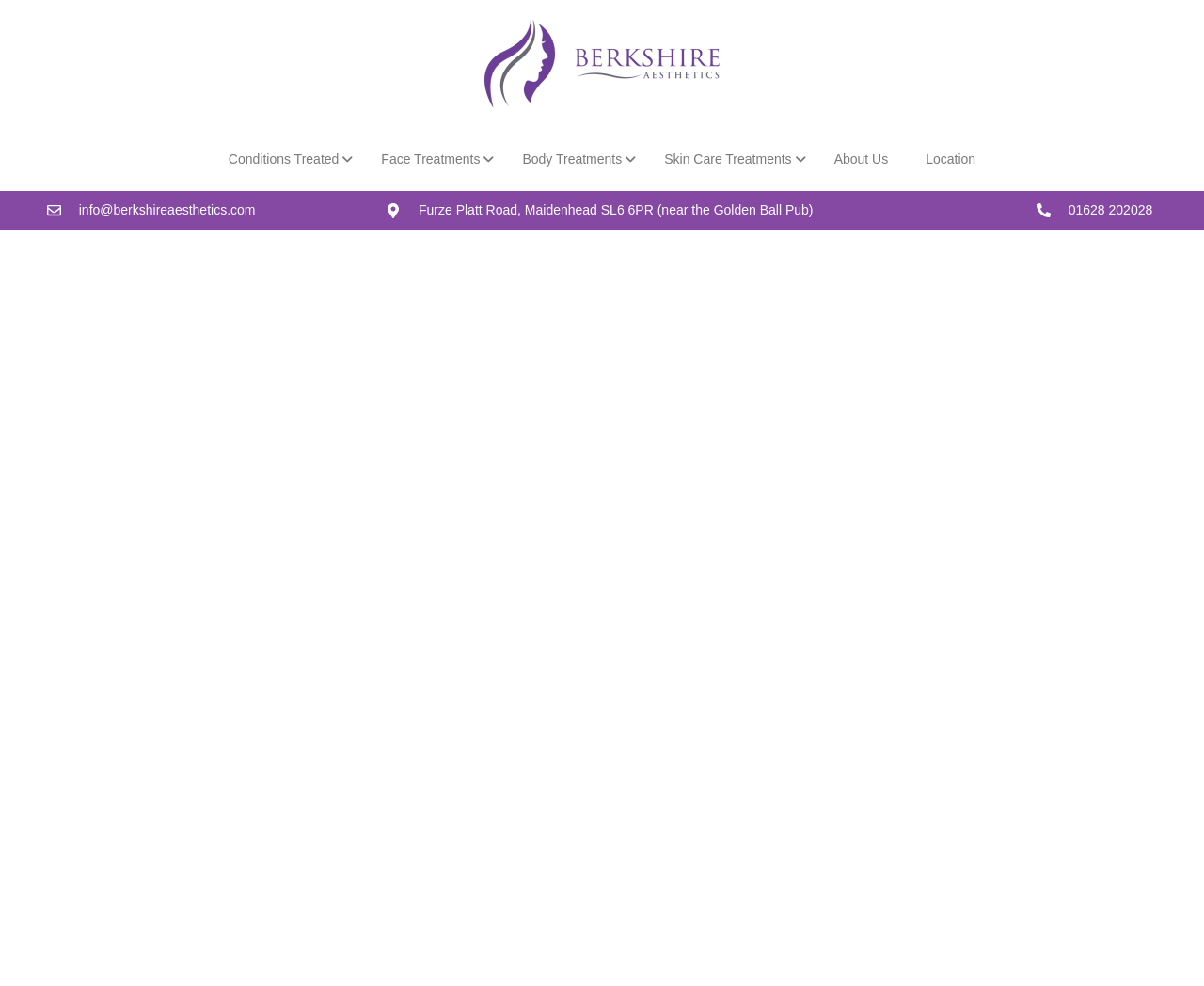What is the name of the aesthetic therapist?
Based on the image, answer the question with as much detail as possible.

The answer can be found in the StaticText element with the text 'Arleta Szymanska – October 2020' which is located at the top of the webpage, indicating that Arleta Szymanska is the author of the article or the aesthetic therapist being referred to.